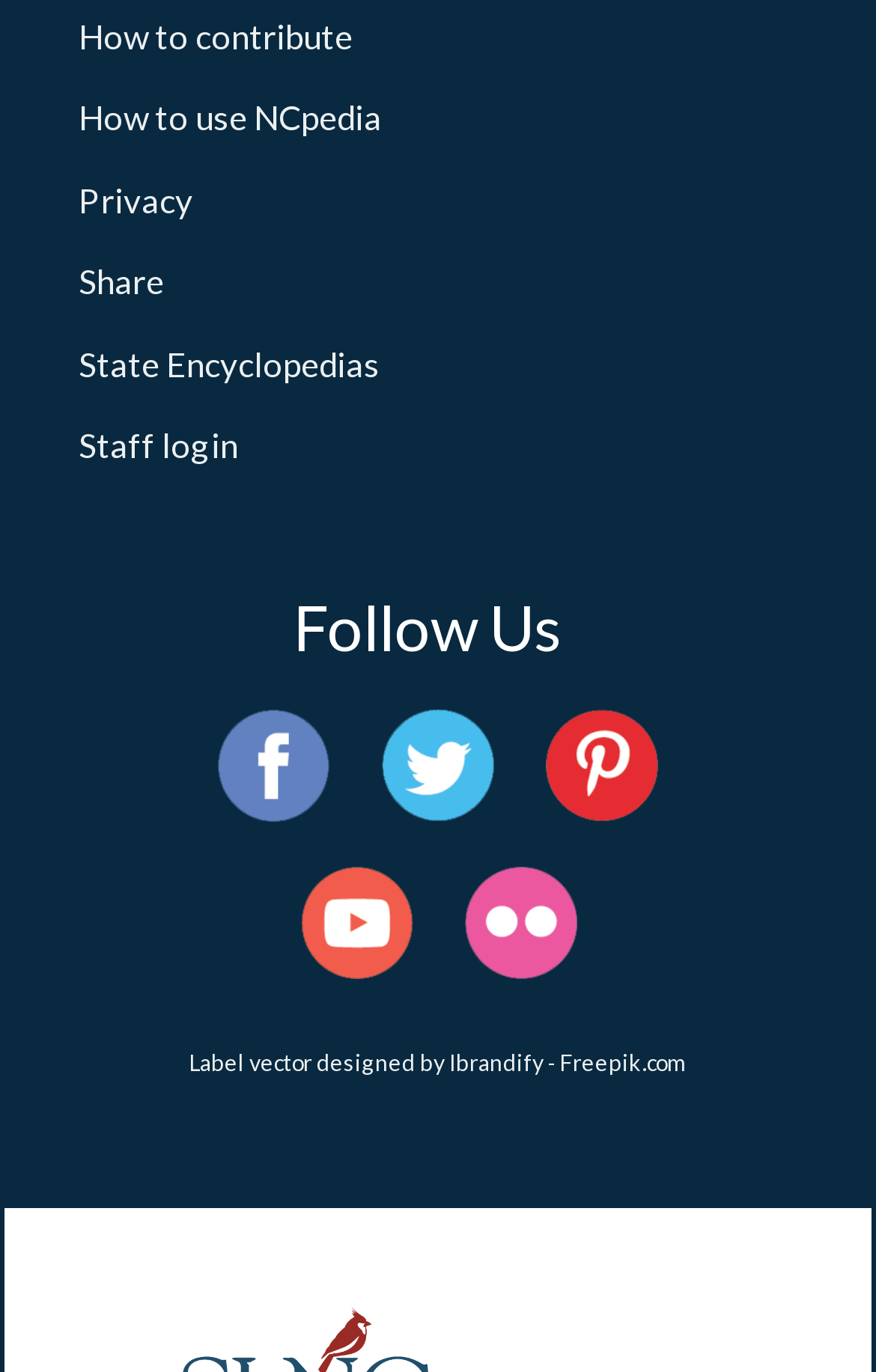Determine the coordinates of the bounding box that should be clicked to complete the instruction: "Follow us on Facebook". The coordinates should be represented by four float numbers between 0 and 1: [left, top, right, bottom].

[0.249, 0.54, 0.377, 0.569]